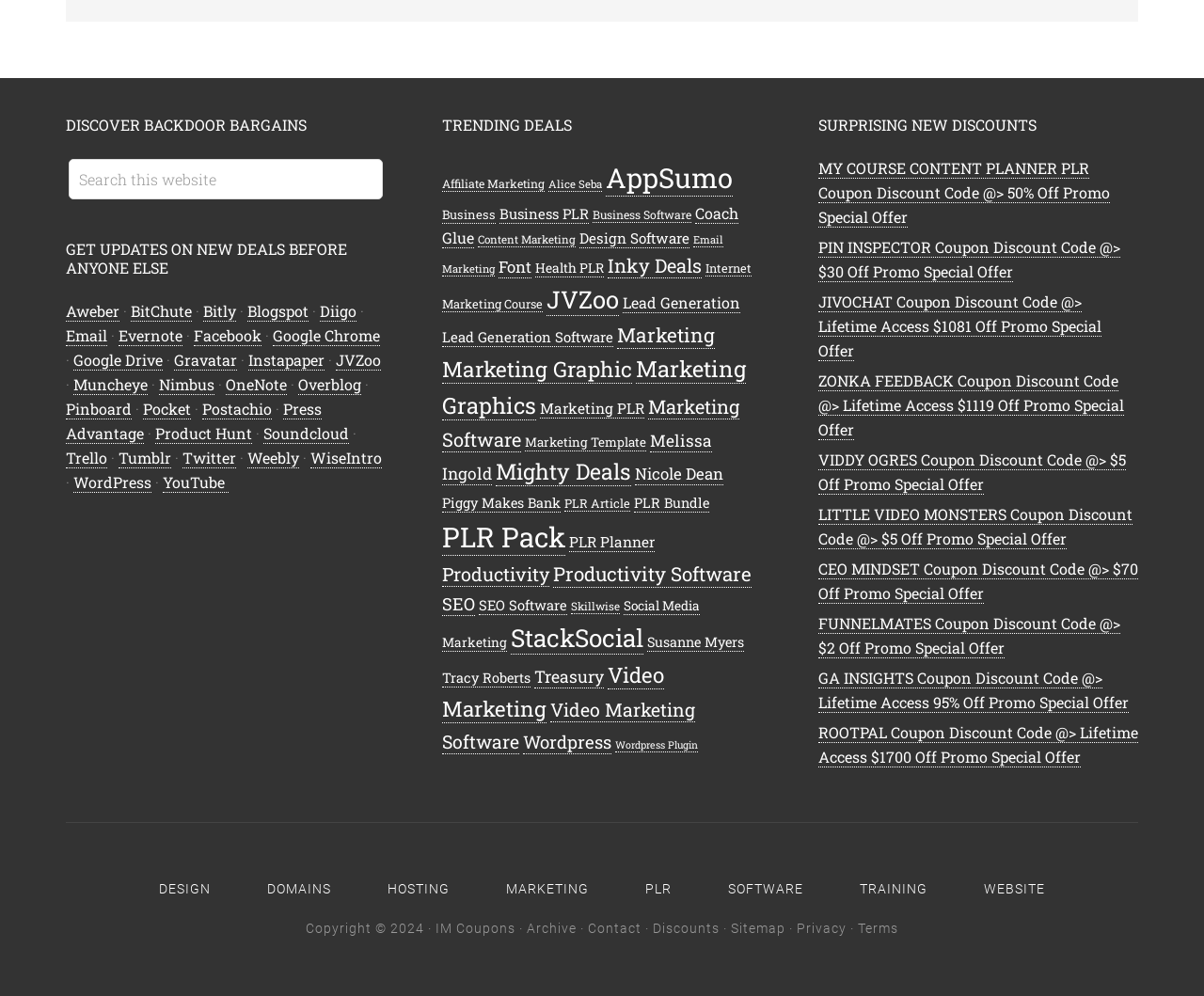Please indicate the bounding box coordinates for the clickable area to complete the following task: "Explore Affiliate Marketing deals". The coordinates should be specified as four float numbers between 0 and 1, i.e., [left, top, right, bottom].

[0.367, 0.177, 0.452, 0.193]